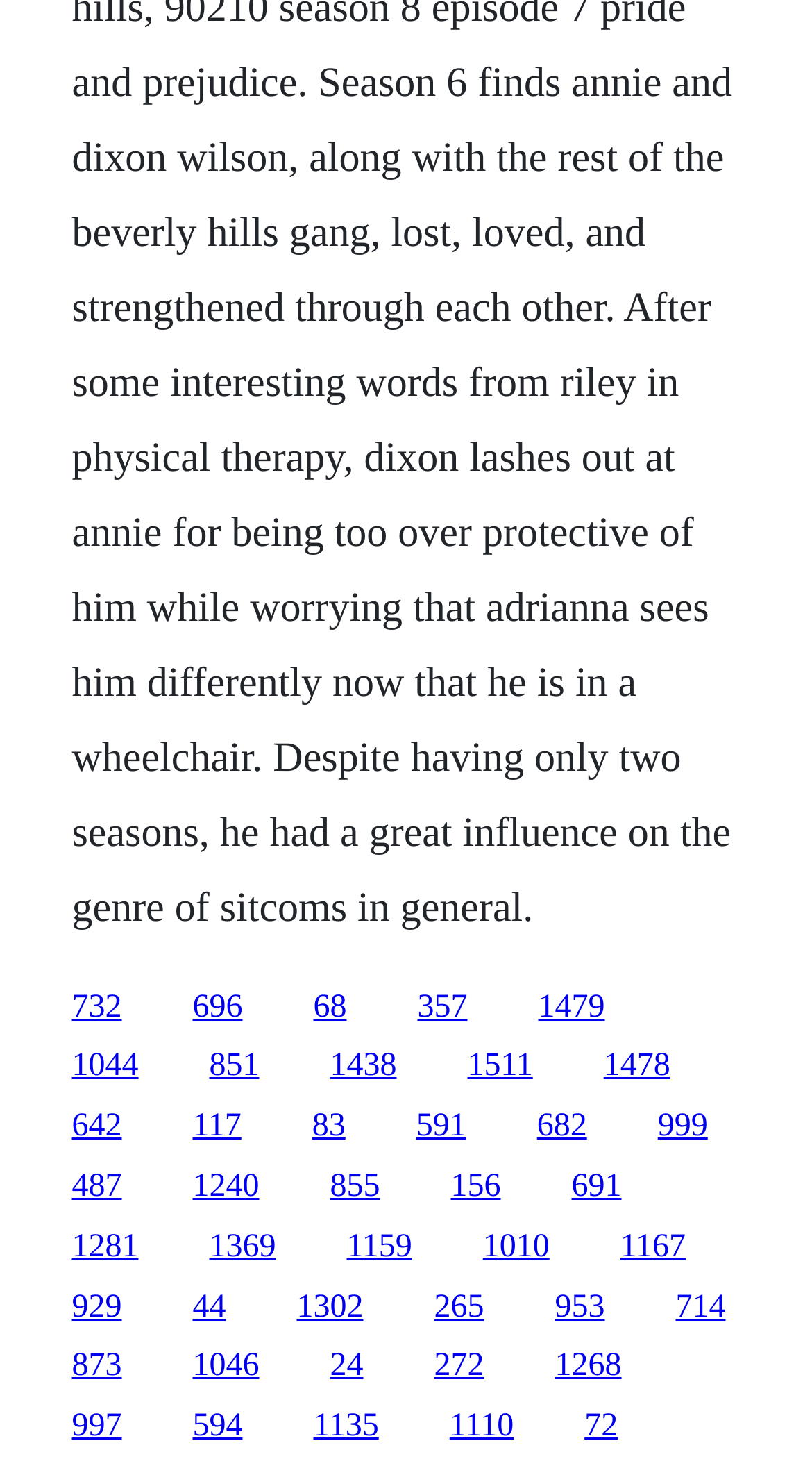How many links are on this webpage?
Answer the question based on the image using a single word or a brief phrase.

50